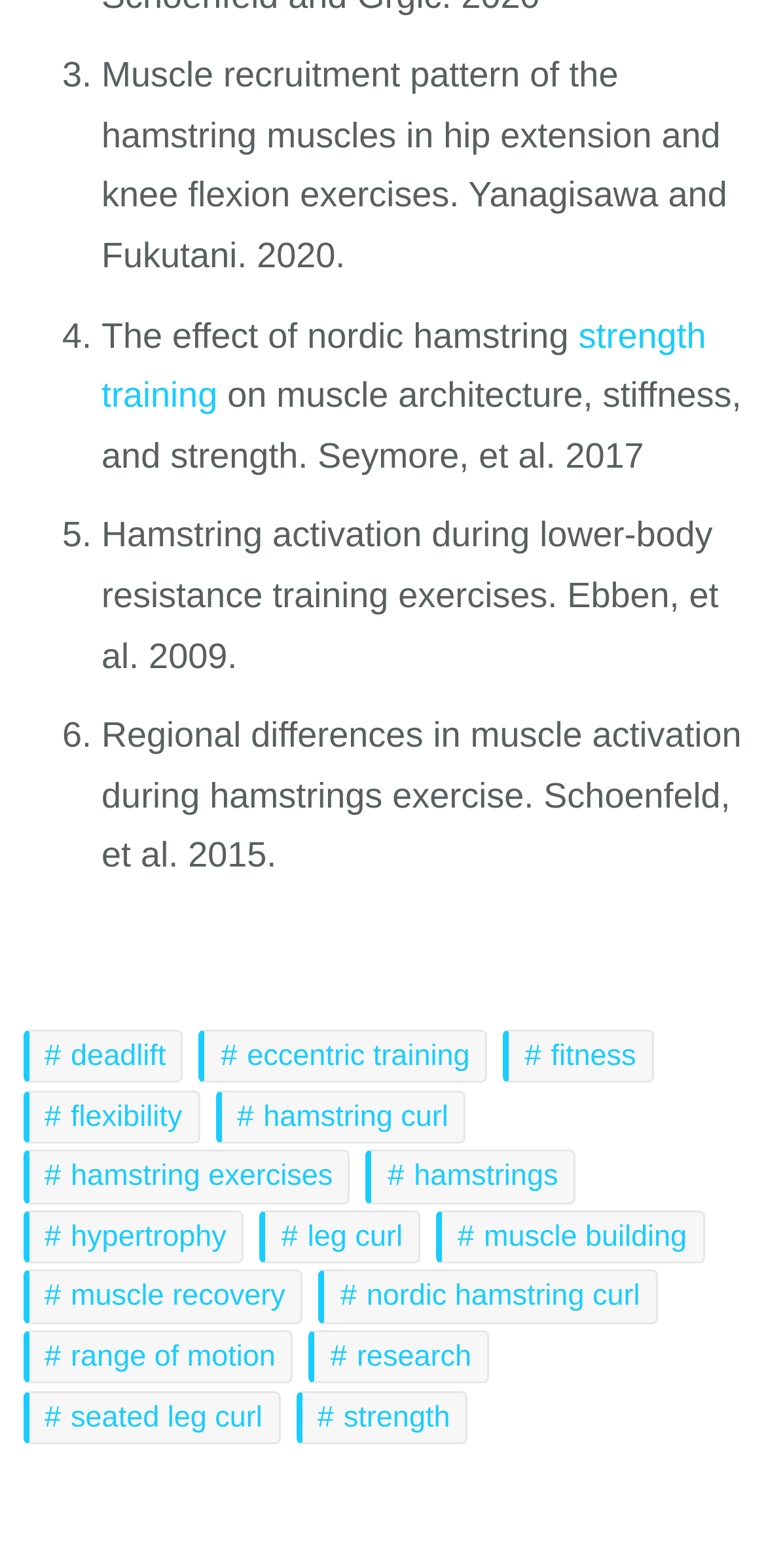What is the topic of the last link in the footer?
Based on the image, answer the question with as much detail as possible.

I looked at the footer section and found the last link which is '# strength' to determine the topic.